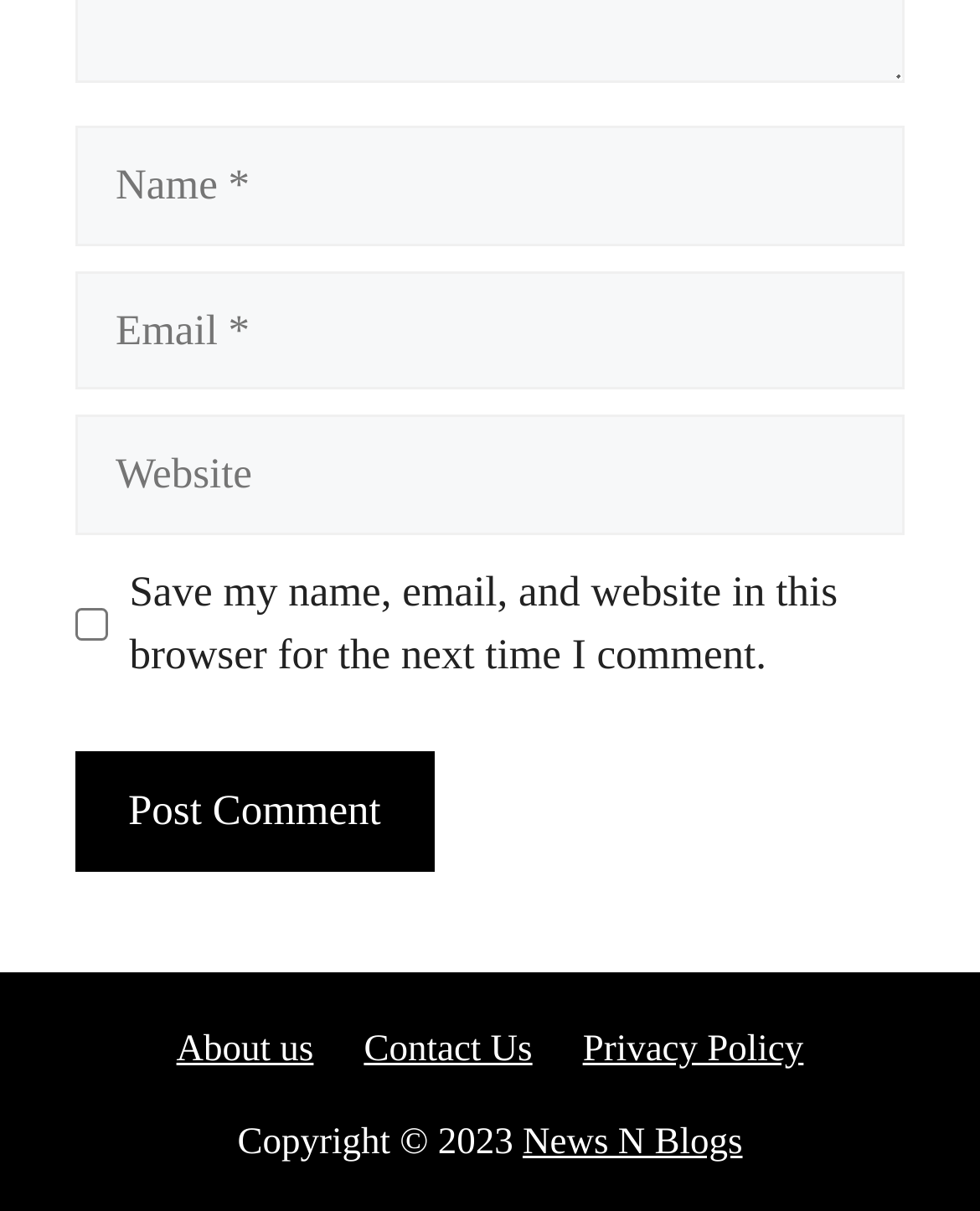What is the copyright year?
Using the image, answer in one word or phrase.

2023